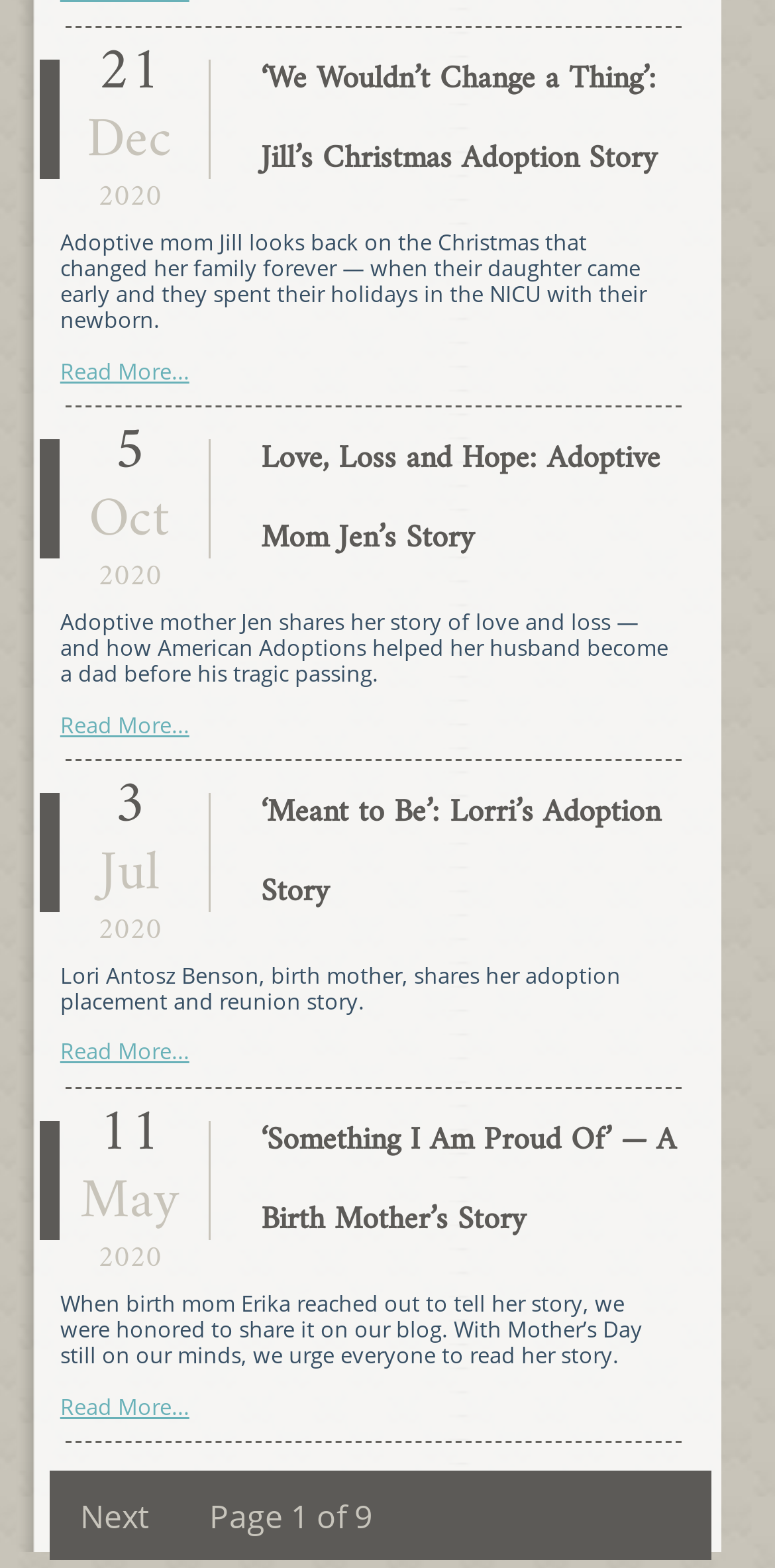Locate the bounding box coordinates of the clickable area needed to fulfill the instruction: "Read More about Love, Loss and Hope".

[0.078, 0.452, 0.244, 0.471]